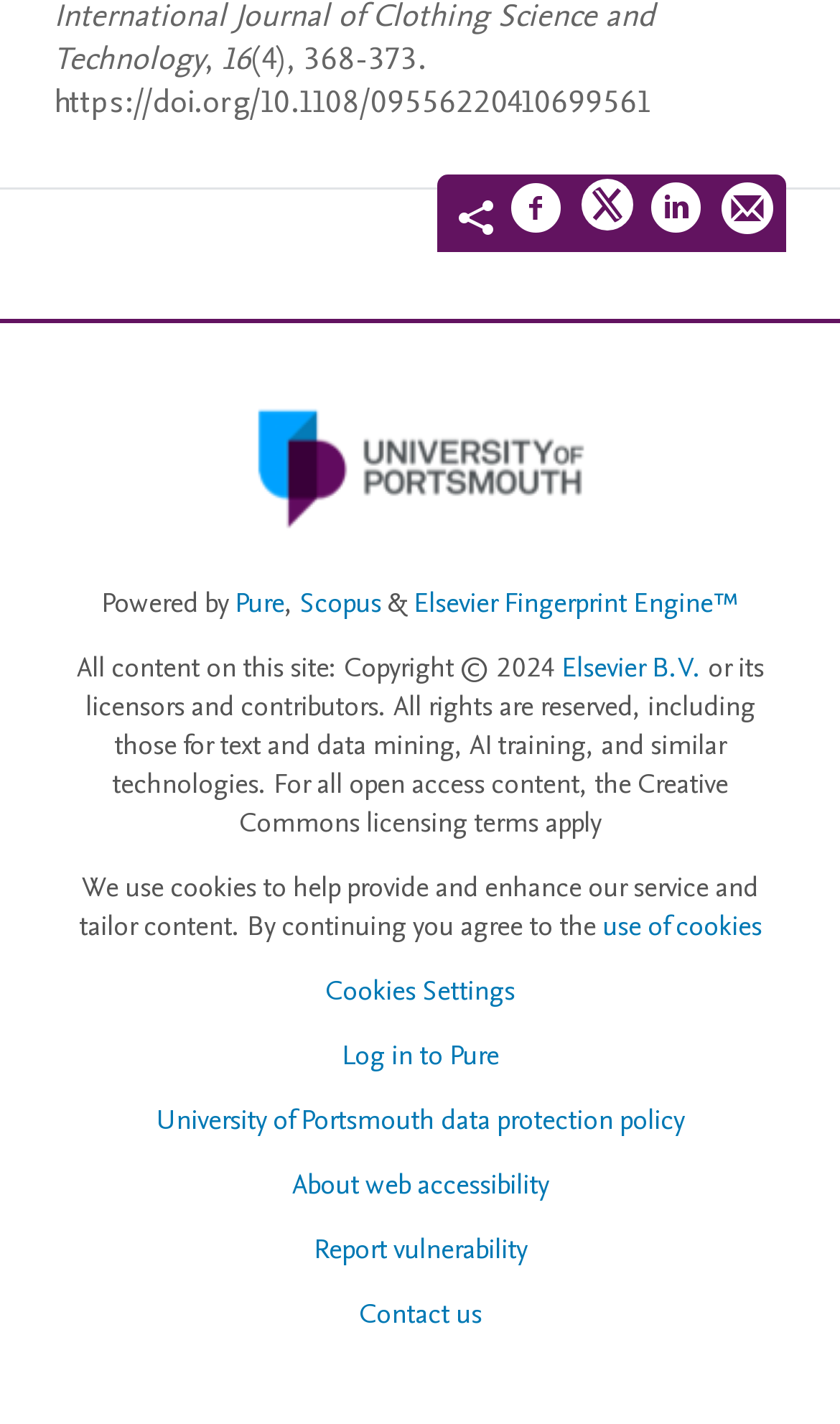Using the provided element description, identify the bounding box coordinates as (top-left x, top-left y, bottom-right x, bottom-right y). Ensure all values are between 0 and 1. Description: Contact us

[0.427, 0.909, 0.573, 0.936]